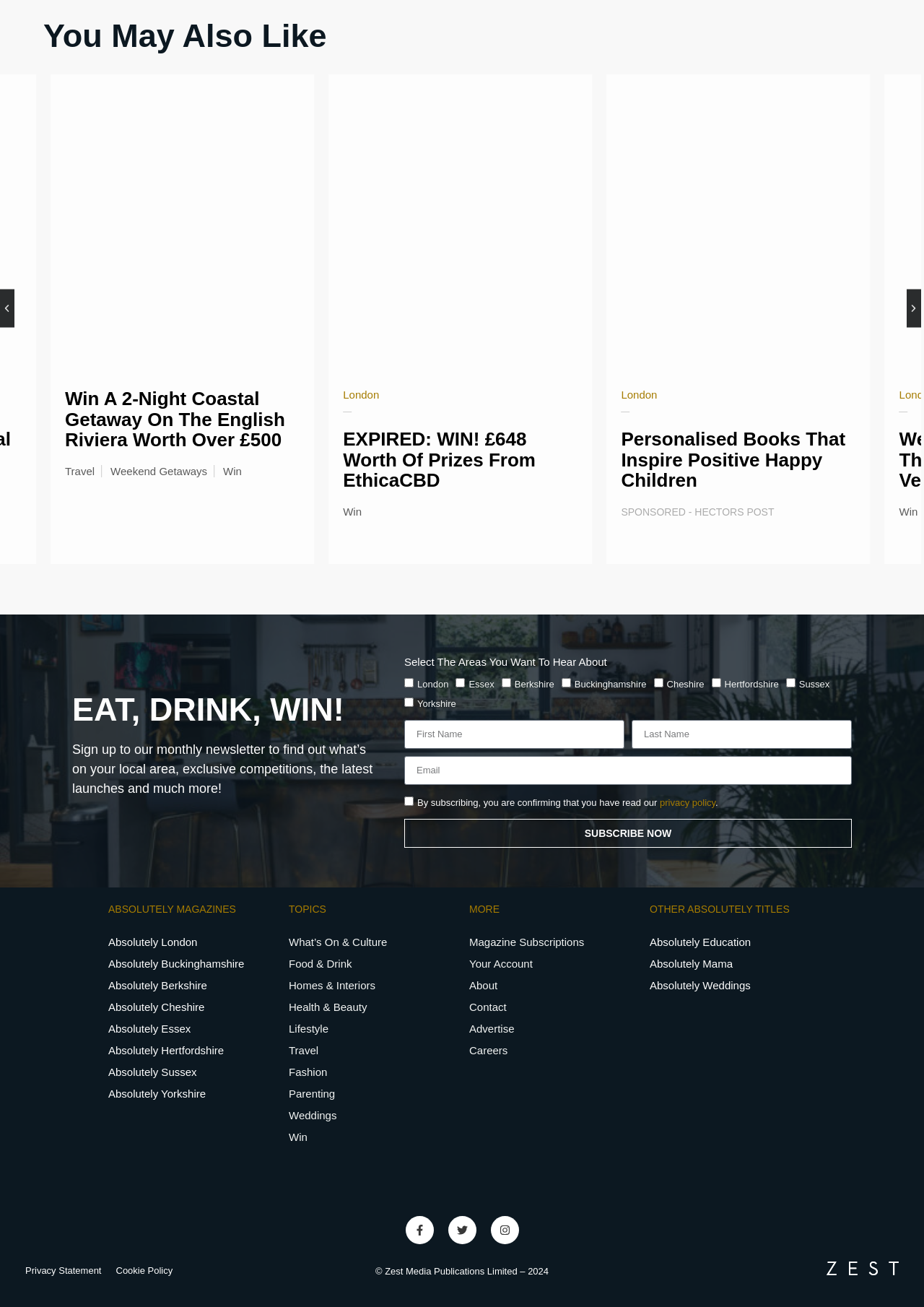Using the description "Absolutely Sussex", predict the bounding box of the relevant HTML element.

[0.117, 0.812, 0.297, 0.829]